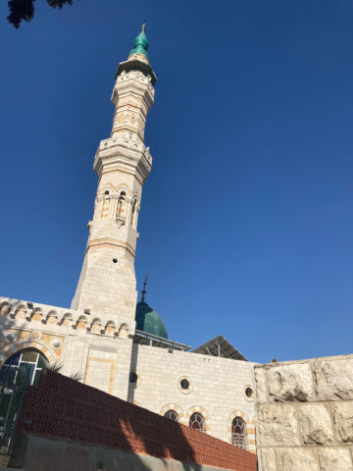Give a detailed account of what is happening in the image.

The image showcases a prominent mosque set against a clear blue sky, featuring an intricately designed minaret that rises above the surrounding architecture. The building's facade is characterized by its light-colored stone and detailed ornamental patterns. Notably, the mosque incorporates modern sustainability features, such as solar panels installed on the roof, which highlight the growing trend of using renewable energy sources in communal spaces. This image emphasizes the intersection of tradition and modernity, showcasing how religious and community buildings are increasingly adopting solar technology to meet their energy needs. The photograph is attributed to Kendra Kintzi and is part of a discussion on the role of such installations in supporting sustainability within communal infrastructure.